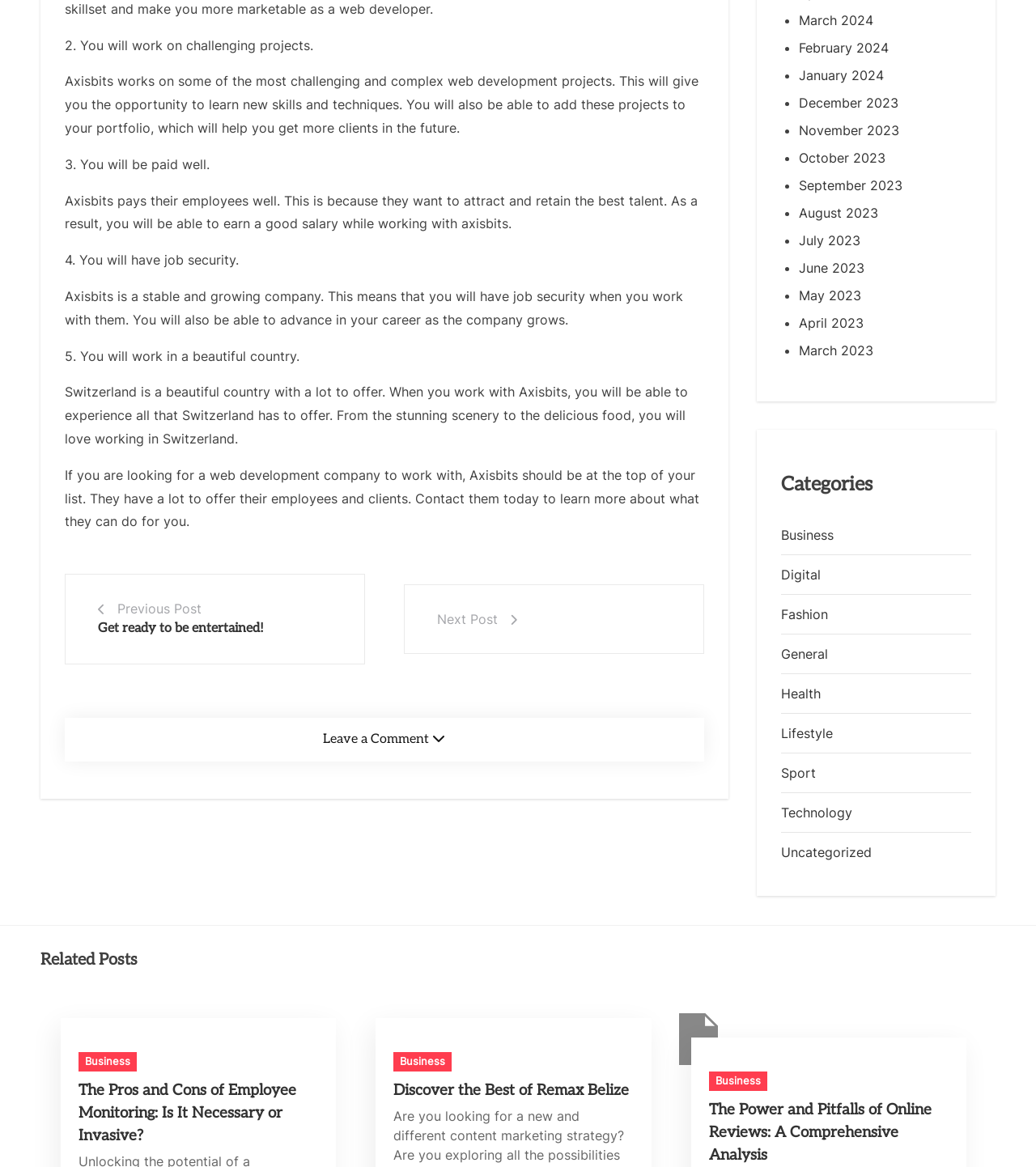What is the company mentioned in the webpage?
Answer the question with as much detail as you can, using the image as a reference.

The webpage mentions Axisbits as a web development company that offers various benefits to its employees, including challenging projects, good salary, job security, and the opportunity to work in a beautiful country like Switzerland.